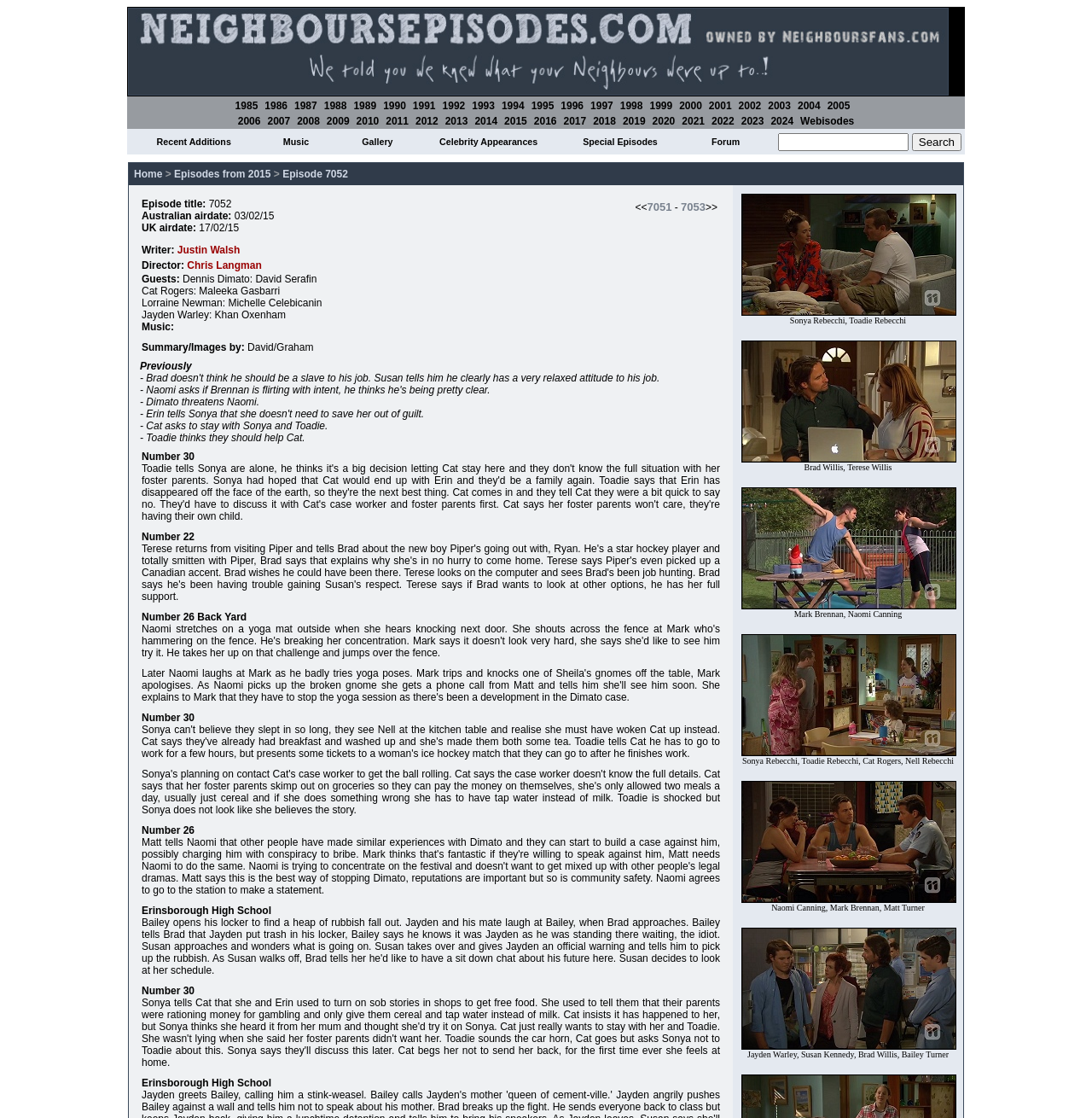Answer the question below in one word or phrase:
What is the purpose of the search function?

To find specific episodes